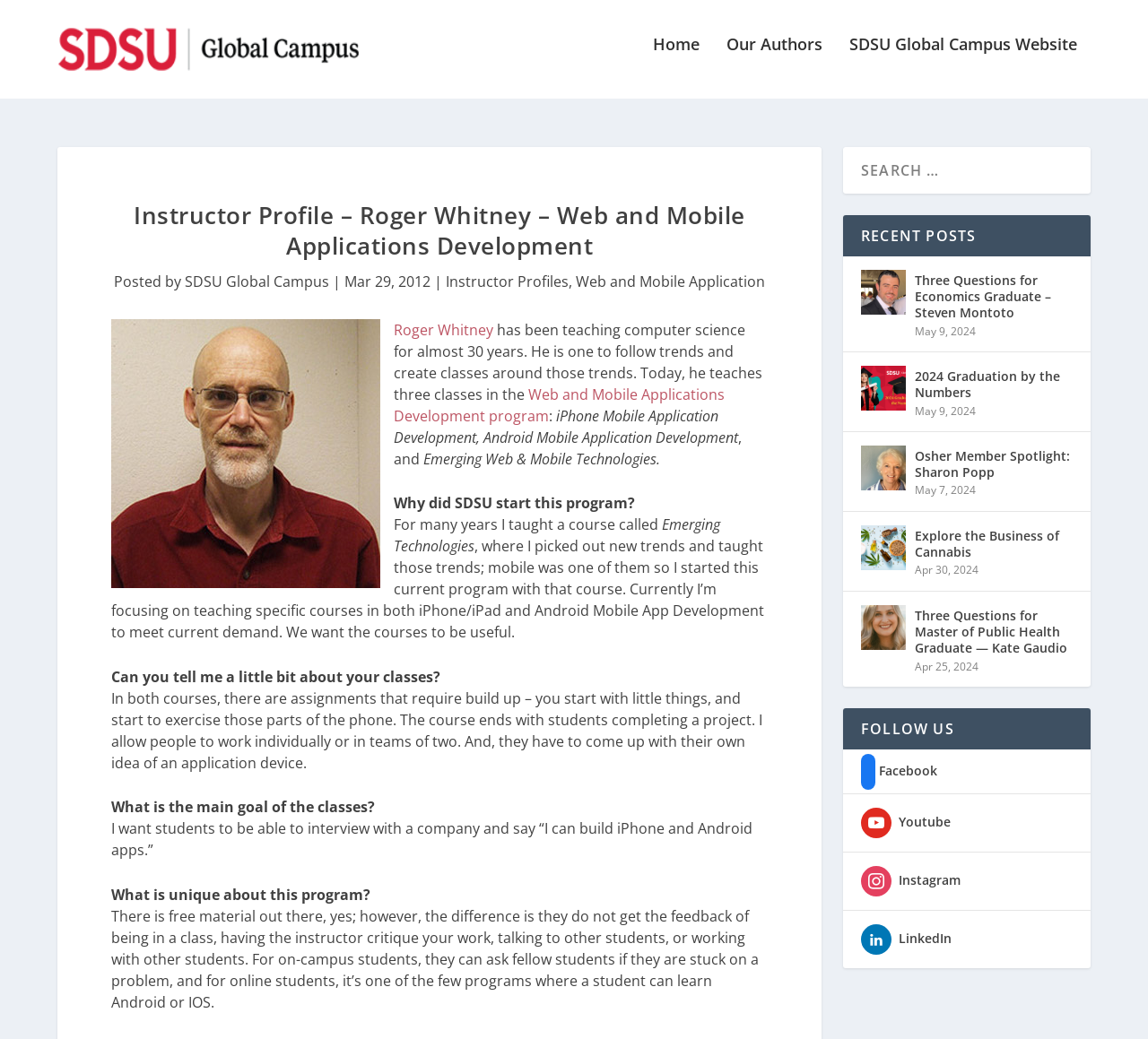Determine the bounding box coordinates for the region that must be clicked to execute the following instruction: "Explore Applications".

None